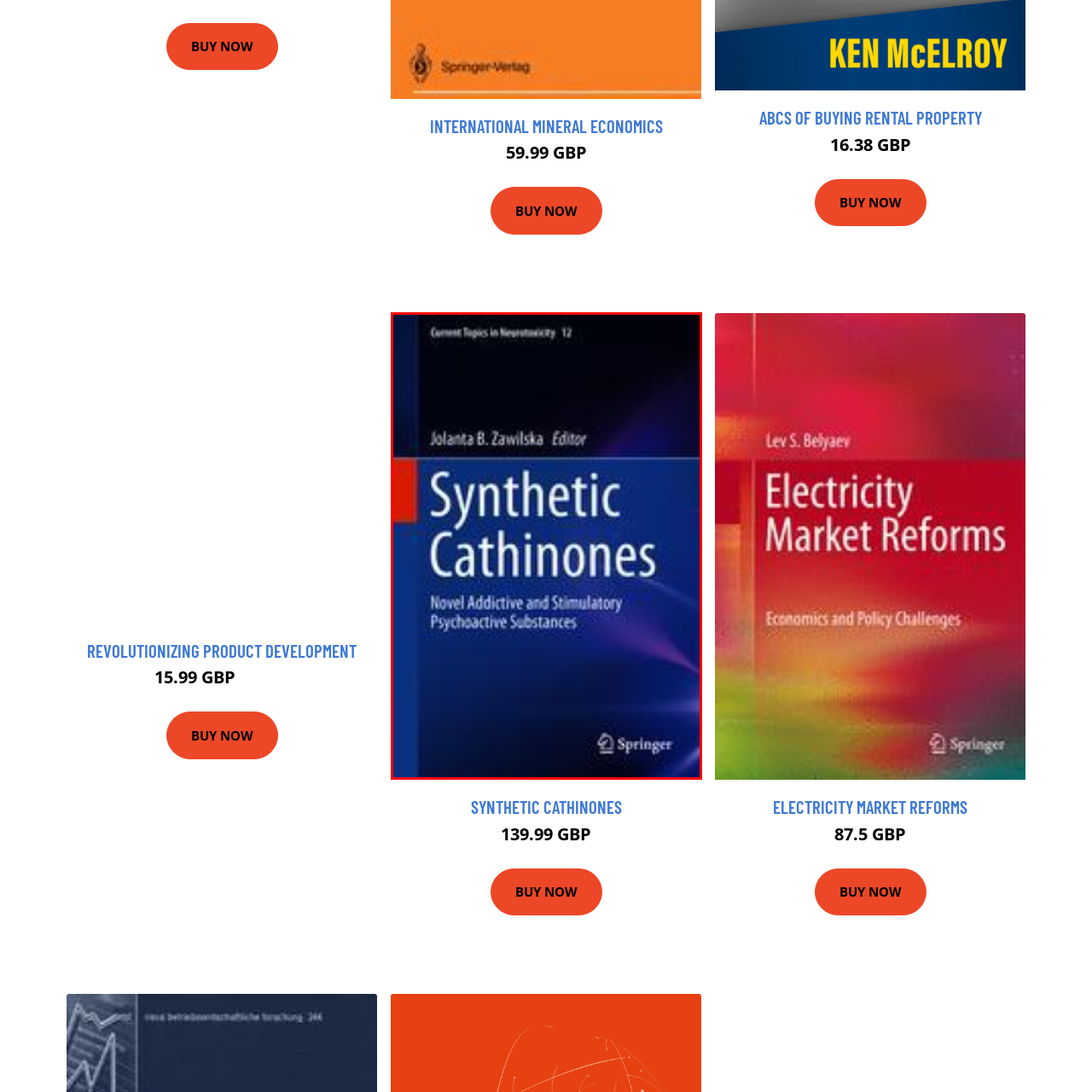Describe in detail what is depicted in the image enclosed by the red lines.

The image showcases the cover of a scholarly book titled "Synthetic Cathinones," edited by Jolanta B. Zawilska. This work is part of the series "Current Topics in Neurotoxicology," numbered 12. The cover is designed with a deep blue background, prominently featuring the title "Synthetic Cathinones" in bold white letters, along with the subtitle, "Novel Addictive and Stimulatory Psychoactive Substances," which provides insight into the book's focus on the emerging issues related to synthetic cathinones within the realm of neurotoxicology. The author’s name and publishing information are displayed, indicating it is published by Springer, a renowned academic publisher.